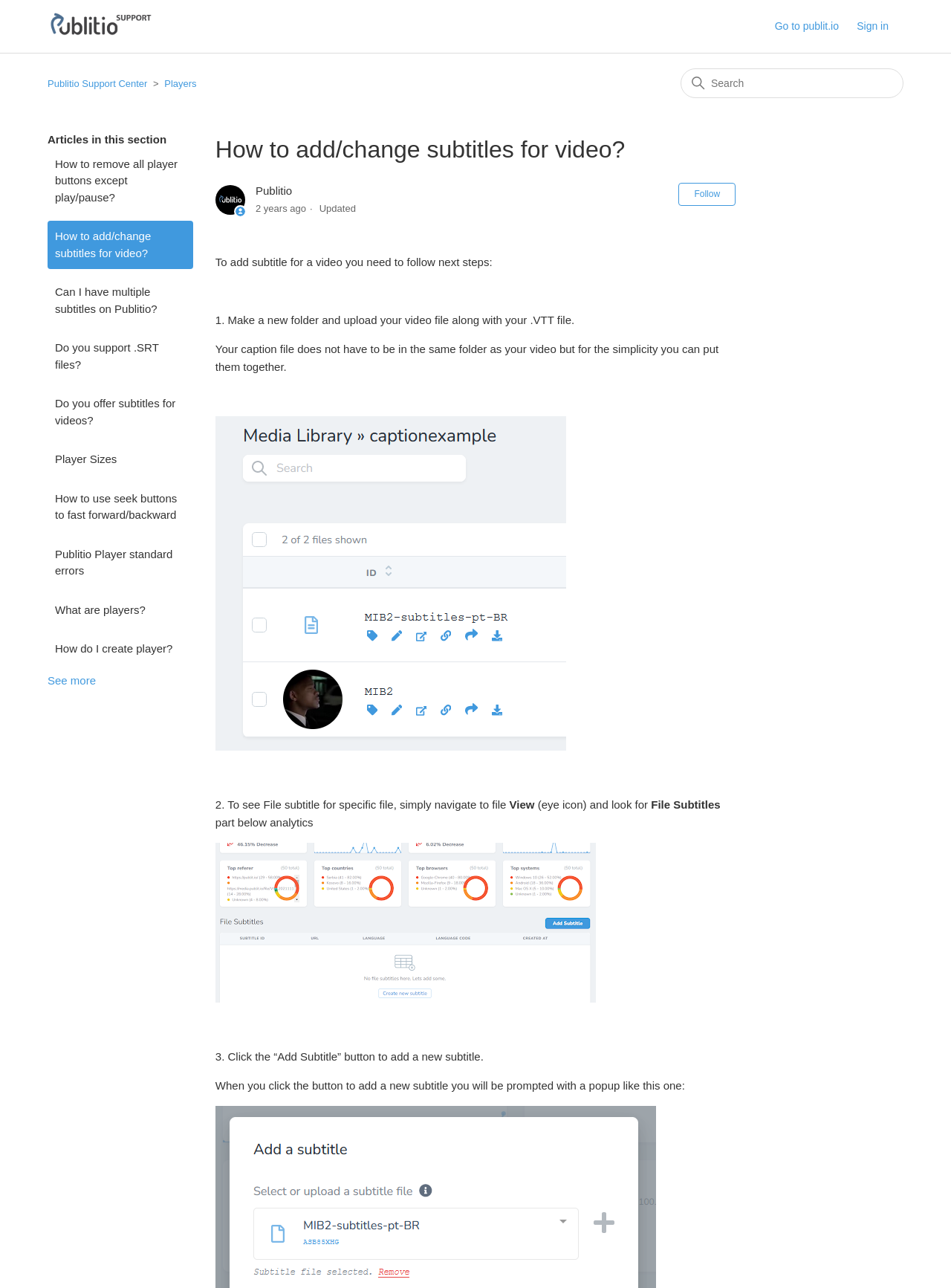Please identify the bounding box coordinates of the region to click in order to complete the task: "Go to Publitio Support Center home page". The coordinates must be four float numbers between 0 and 1, specified as [left, top, right, bottom].

[0.05, 0.021, 0.16, 0.031]